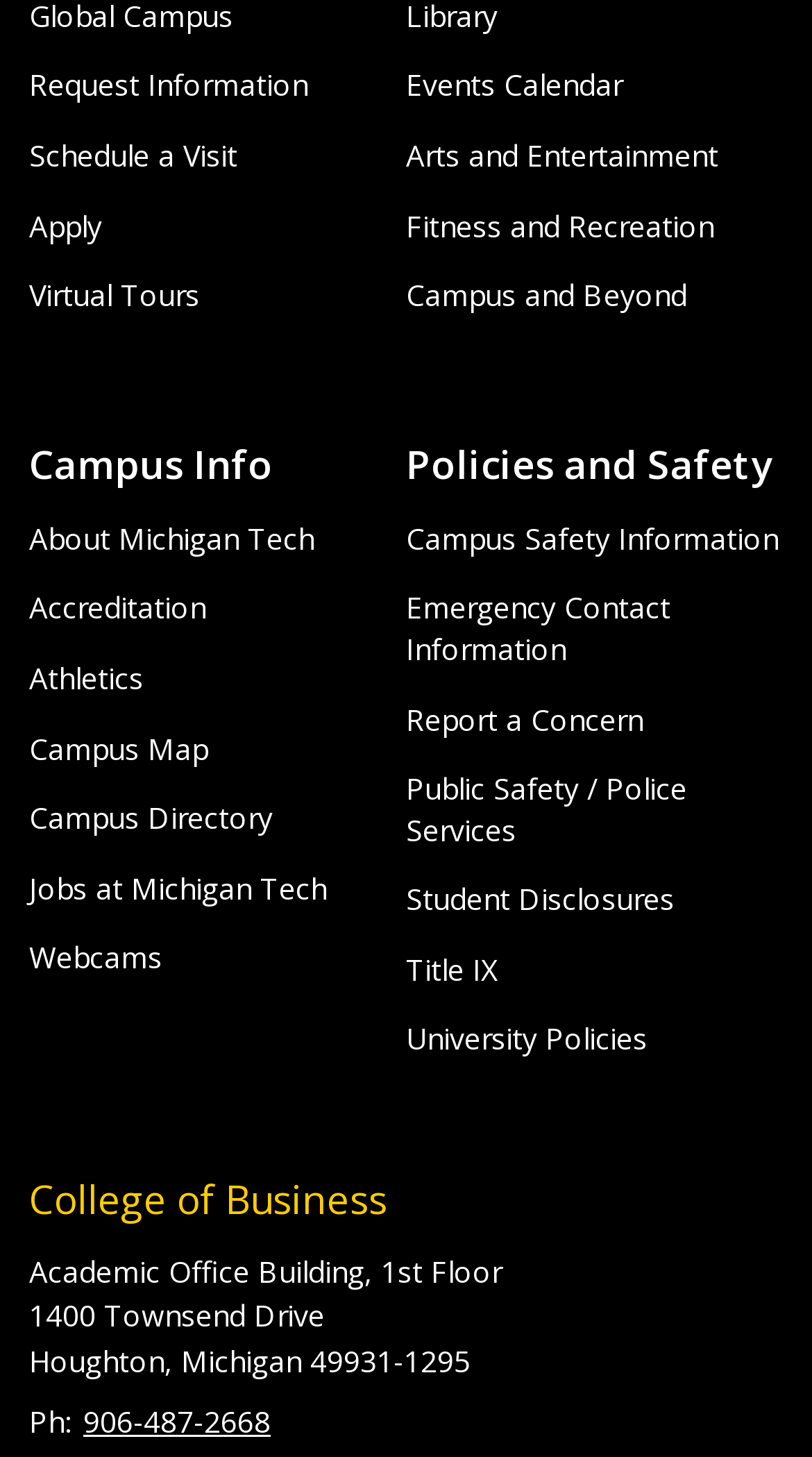Identify the coordinates of the bounding box for the element that must be clicked to accomplish the instruction: "Schedule a visit".

[0.036, 0.093, 0.292, 0.12]